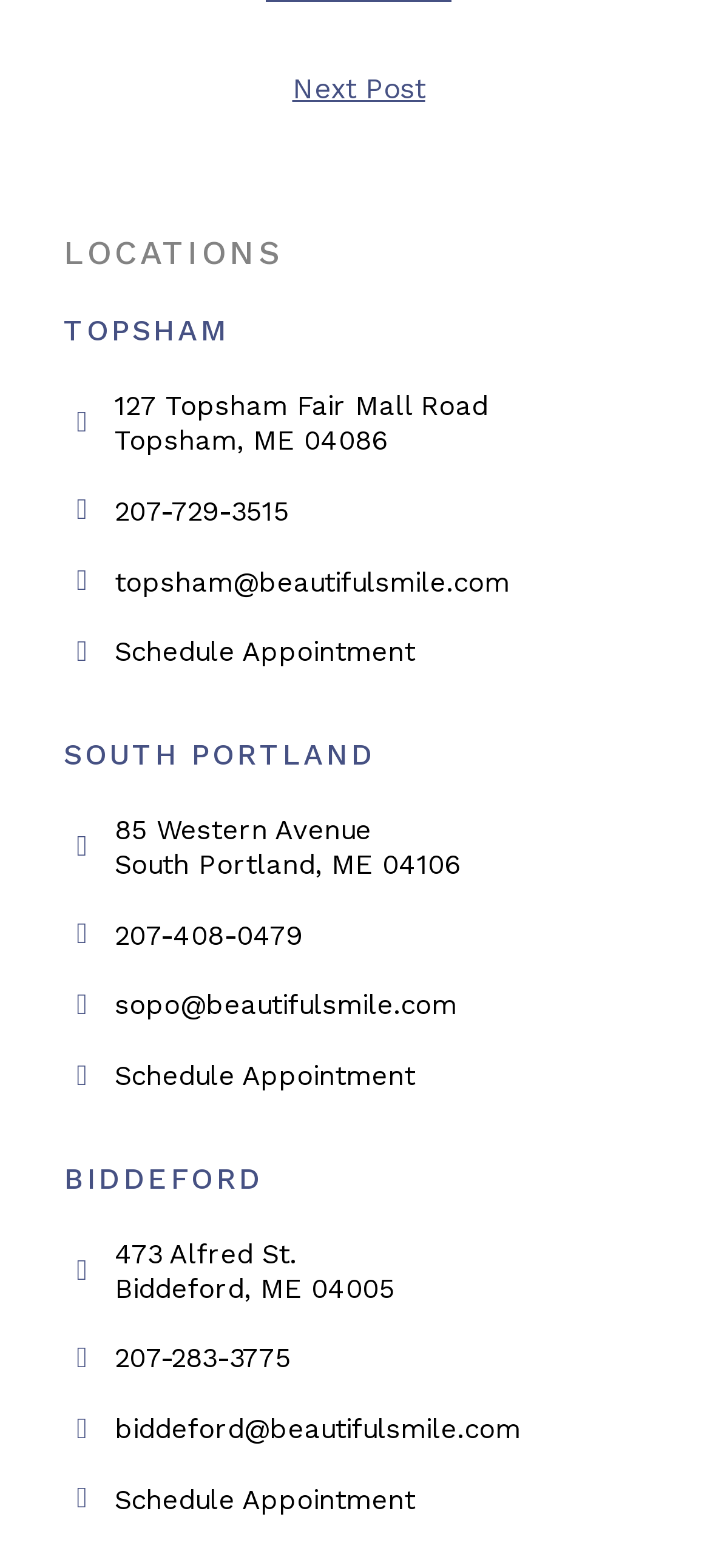Please specify the bounding box coordinates of the region to click in order to perform the following instruction: "Schedule an appointment at SOUTH PORTLAND".

[0.09, 0.676, 0.91, 0.698]